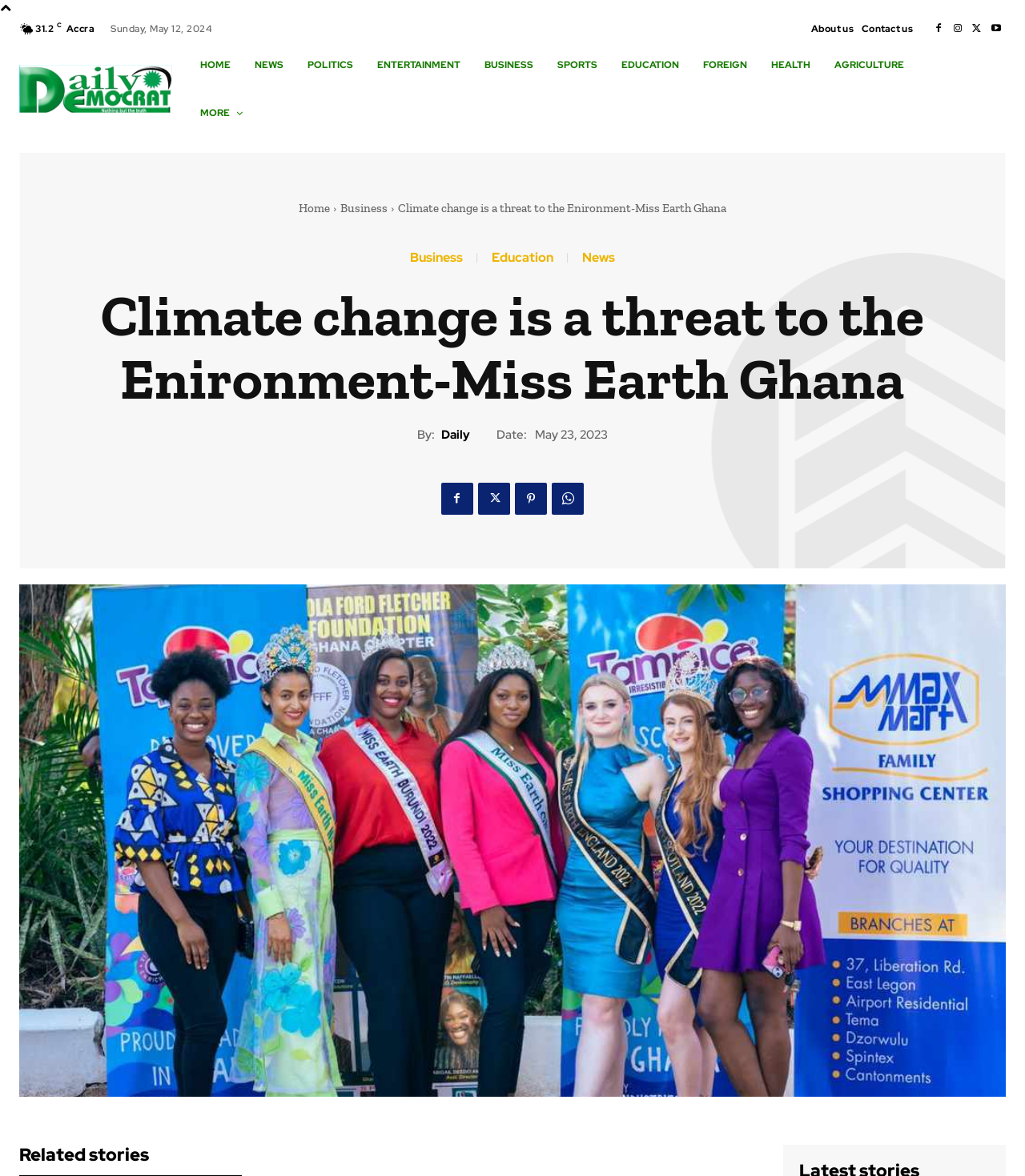Identify the primary heading of the webpage and provide its text.

Climate change is a threat to the Enironment-Miss Earth Ghana